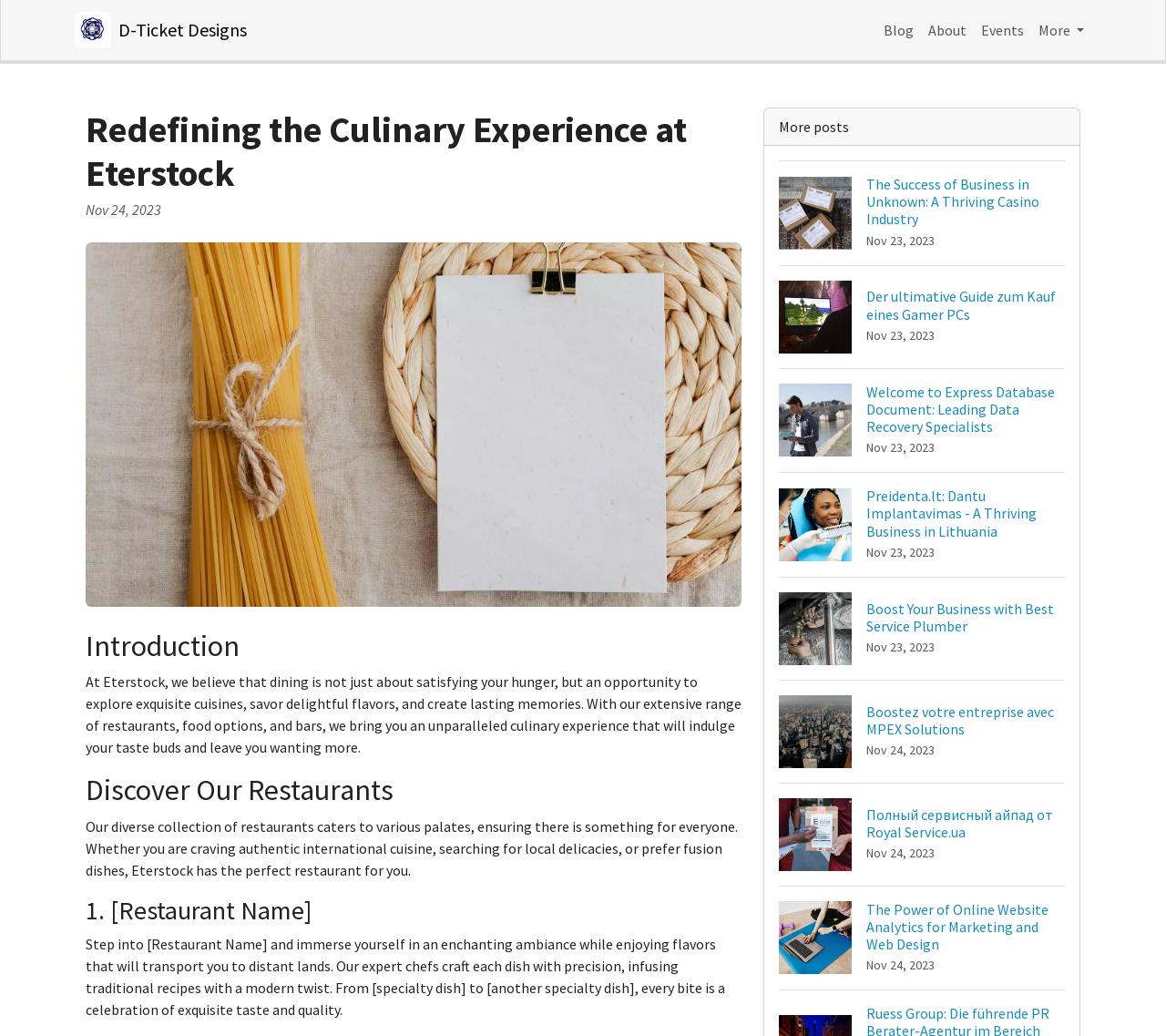Provide the bounding box coordinates of the UI element that matches the description: "D-Ticket Designs".

[0.064, 0.007, 0.212, 0.051]